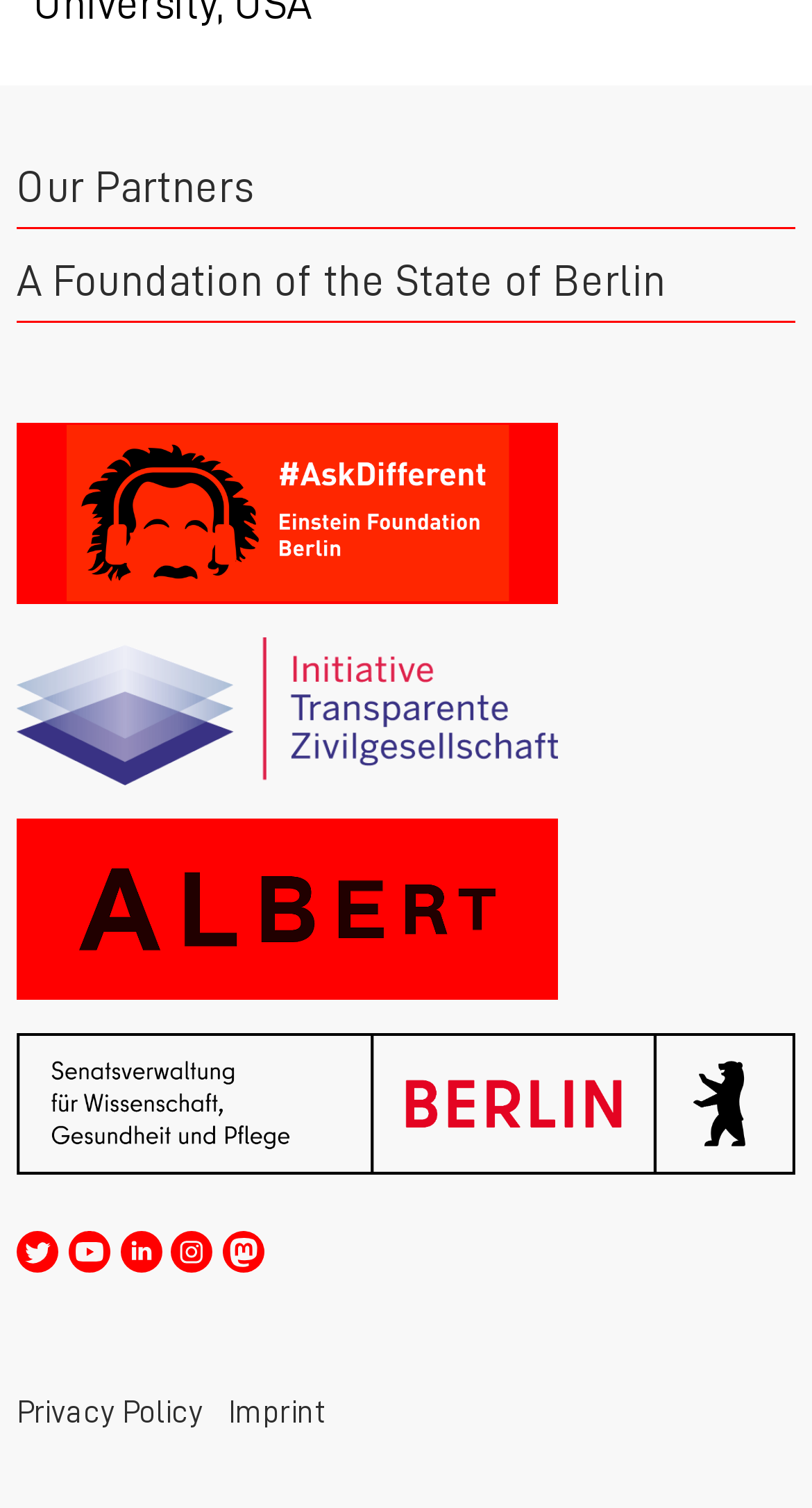Find the bounding box coordinates for the HTML element described in this sentence: "title="Transparenz"". Provide the coordinates as four float numbers between 0 and 1, in the format [left, top, right, bottom].

[0.021, 0.423, 0.979, 0.52]